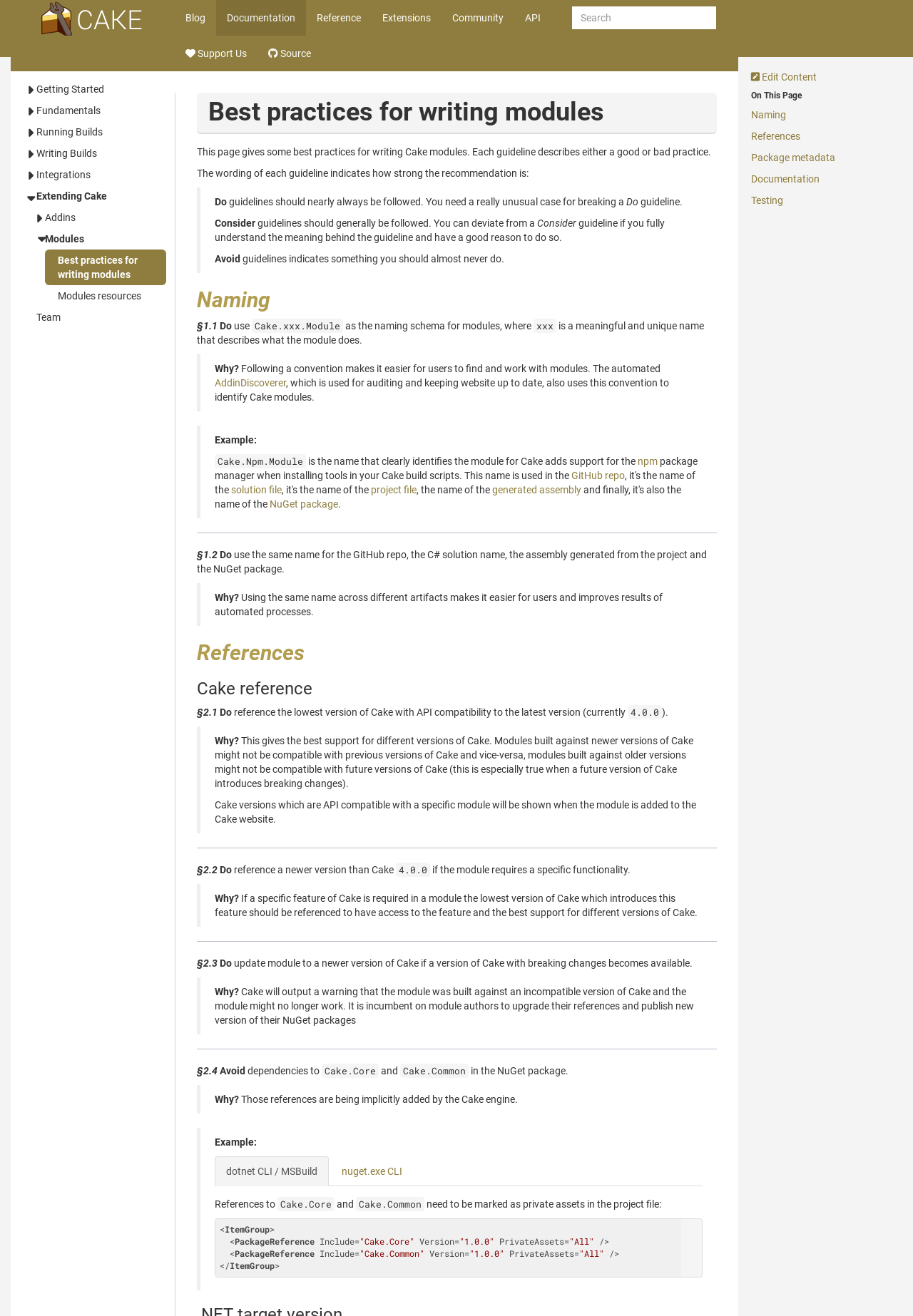What is the recommended naming schema for modules?
Provide a concise answer using a single word or phrase based on the image.

Cake.xxx.Module